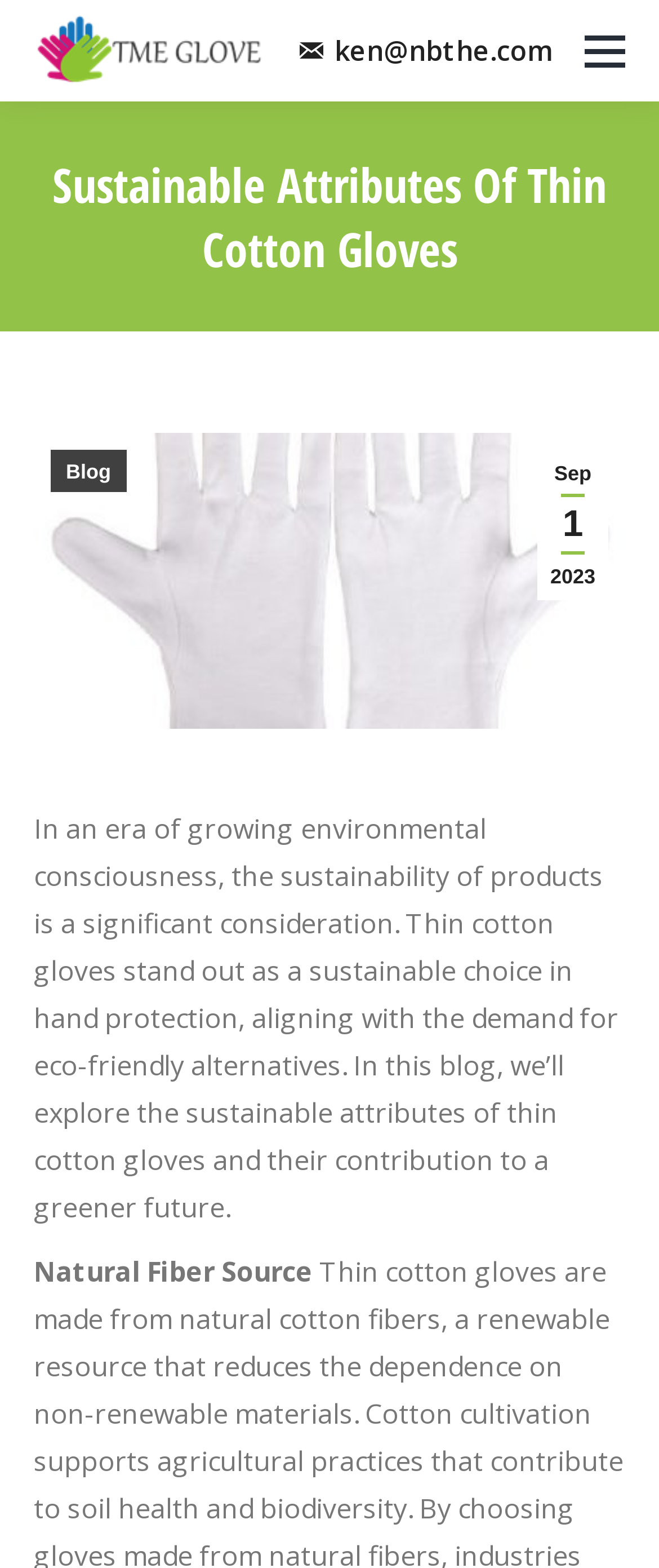Determine the bounding box coordinates of the UI element described below. Use the format (top-left x, top-left y, bottom-right x, bottom-right y) with floating point numbers between 0 and 1: Sep12023

[0.815, 0.287, 0.923, 0.383]